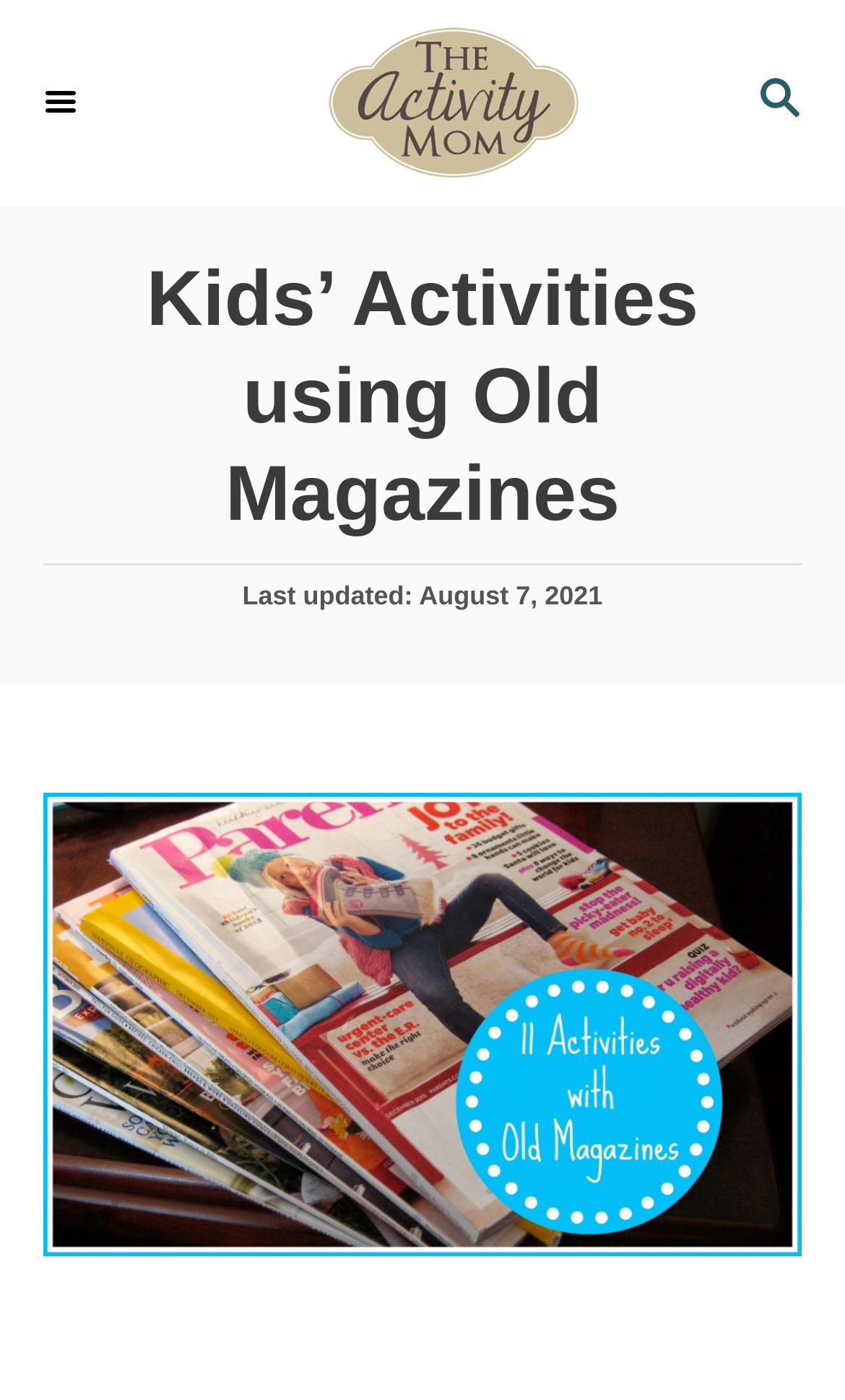Please provide a one-word or phrase answer to the question: 
What is the date of the last update?

August 7, 2021